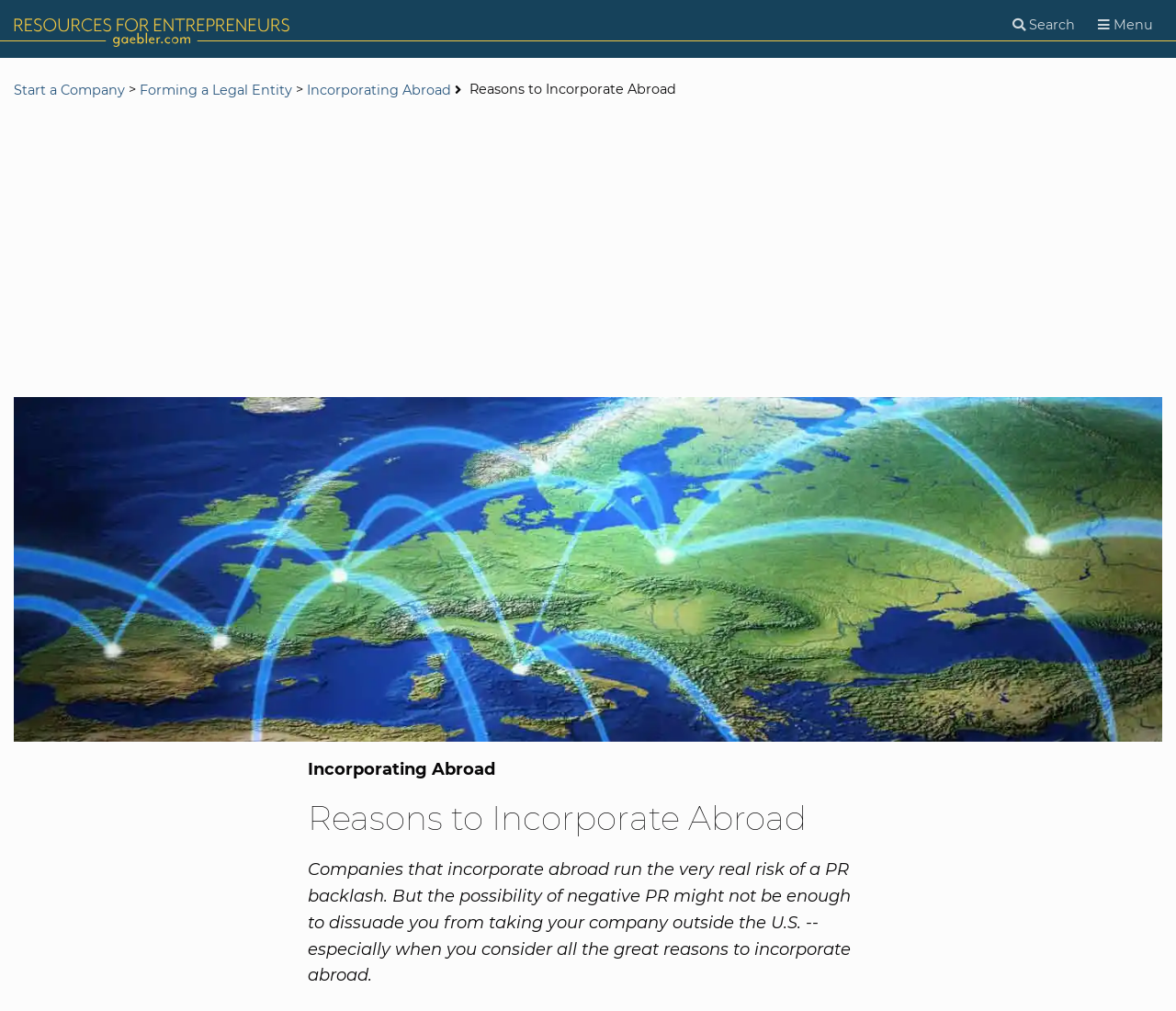Please identify the bounding box coordinates for the region that you need to click to follow this instruction: "Click the 'survey on estate planning' link".

None